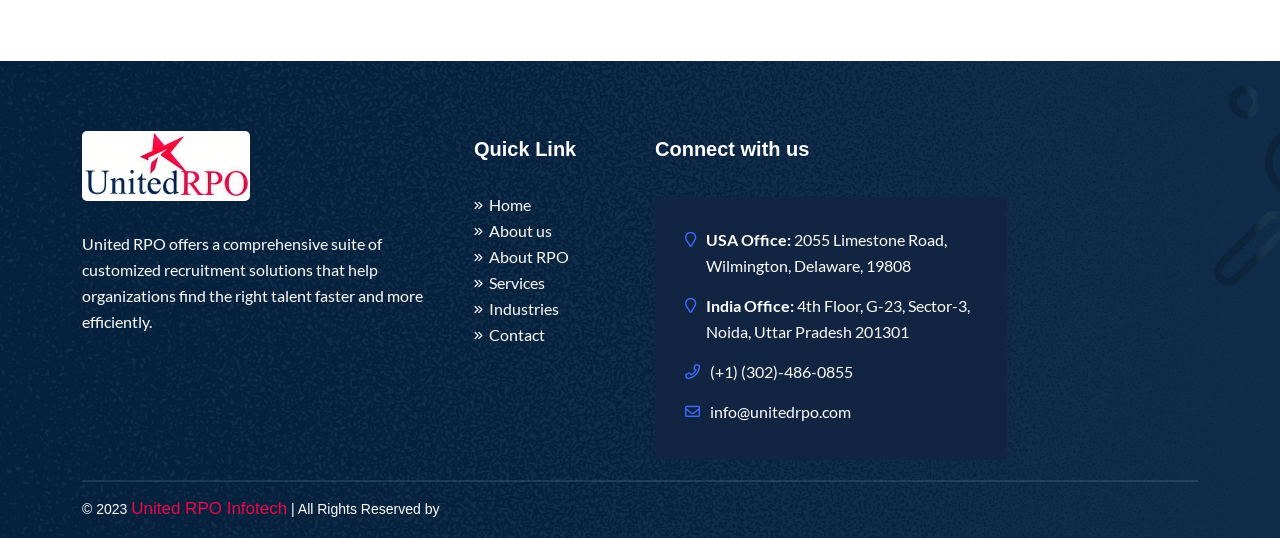Based on the visual content of the image, answer the question thoroughly: What is the copyright year of United RPO?

From the StaticText element '© 2023', it can be inferred that the copyright year of United RPO is 2023.